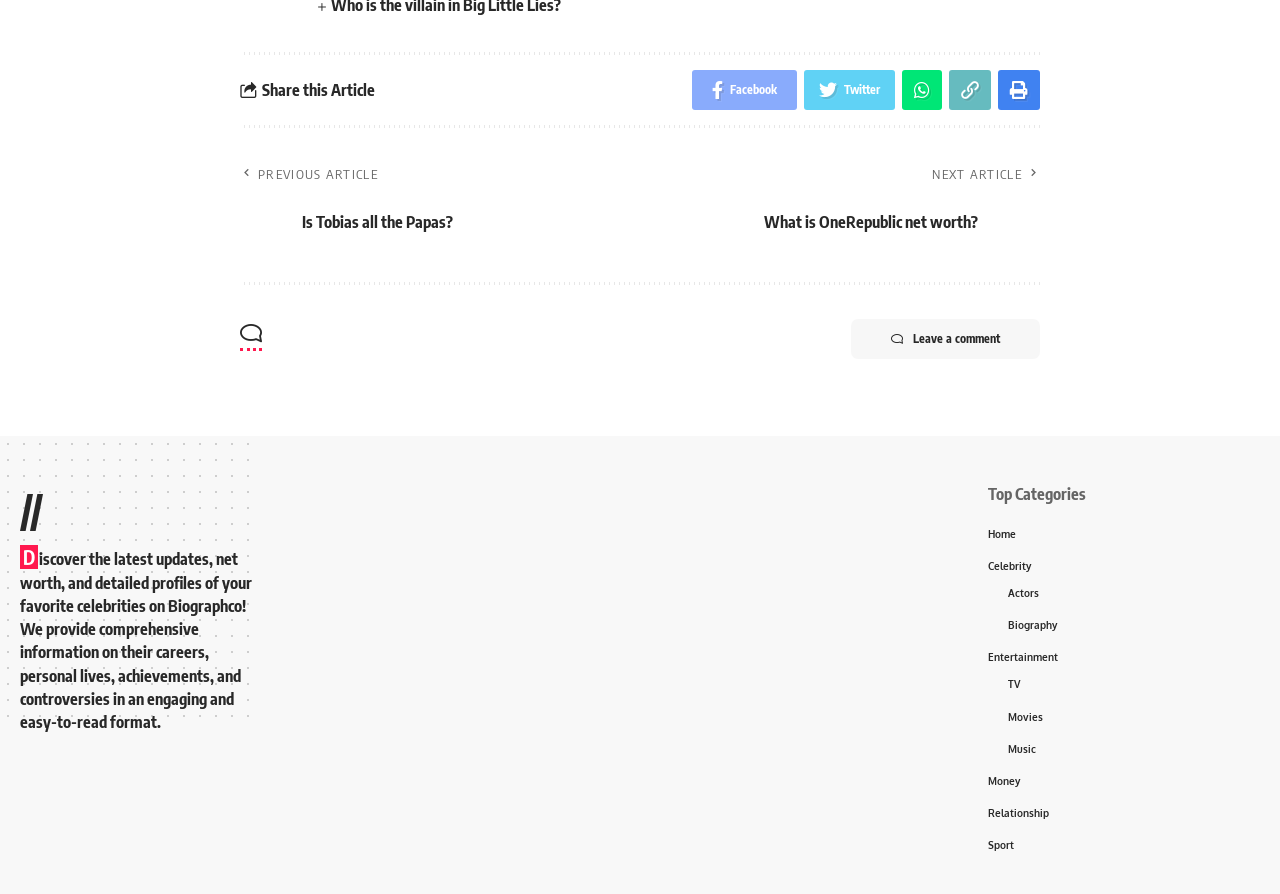Find the bounding box of the UI element described as follows: "Leave a comment".

[0.665, 0.357, 0.812, 0.402]